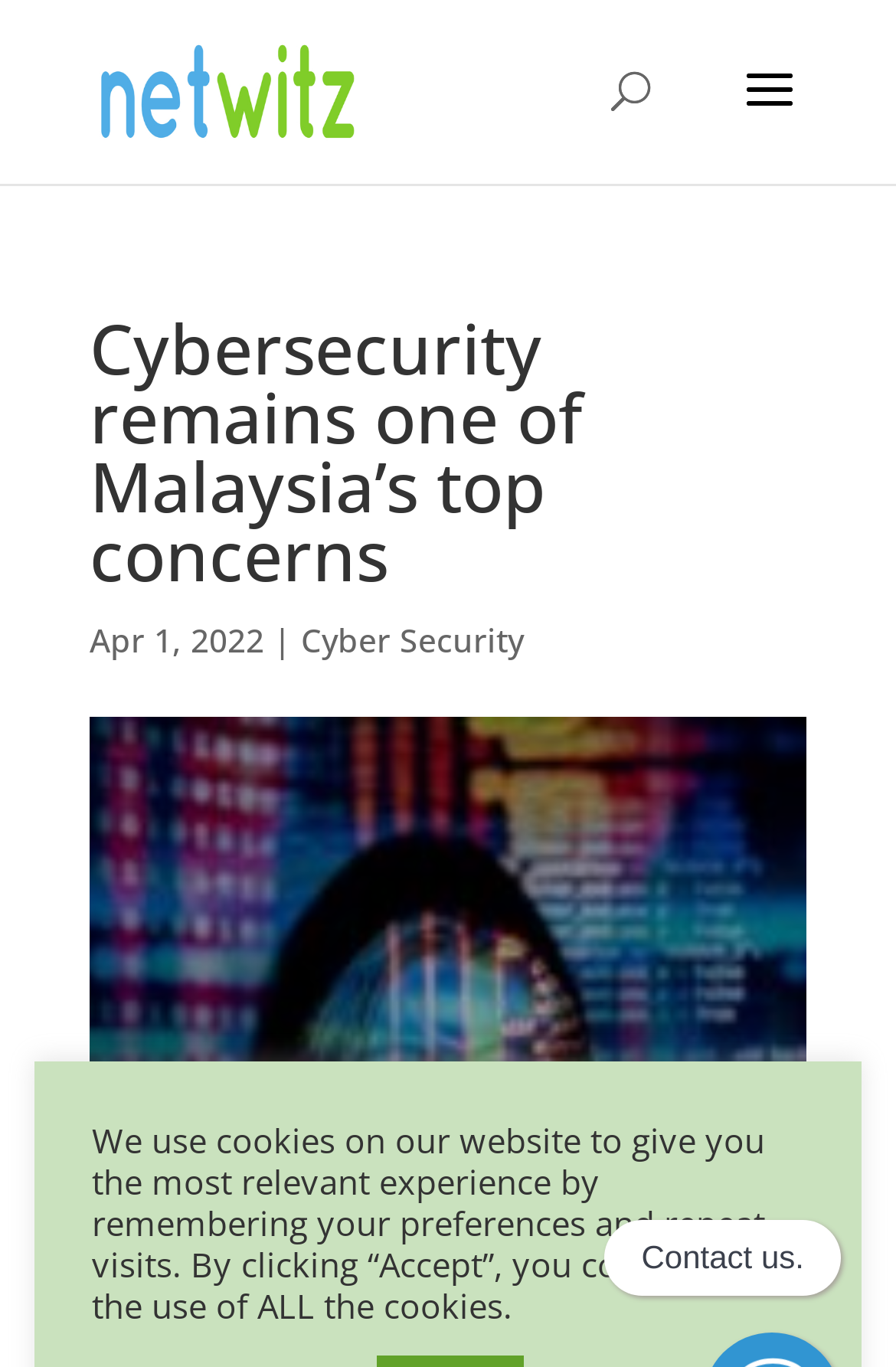Based on the element description: "alt="Netwitz Sdn Bhd"", identify the bounding box coordinates for this UI element. The coordinates must be four float numbers between 0 and 1, listed as [left, top, right, bottom].

[0.11, 0.048, 0.399, 0.08]